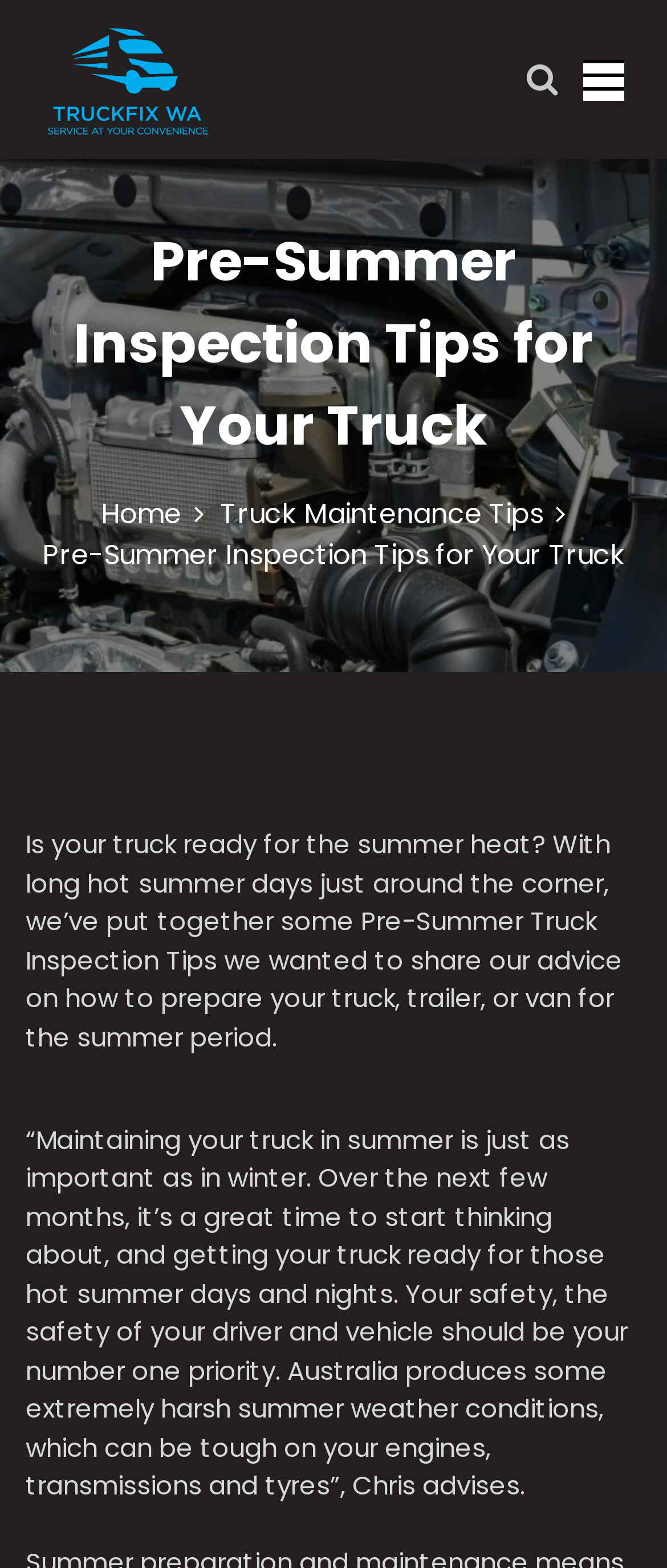What is the purpose of the article?
Based on the screenshot, answer the question with a single word or phrase.

To provide summer truck inspection tips